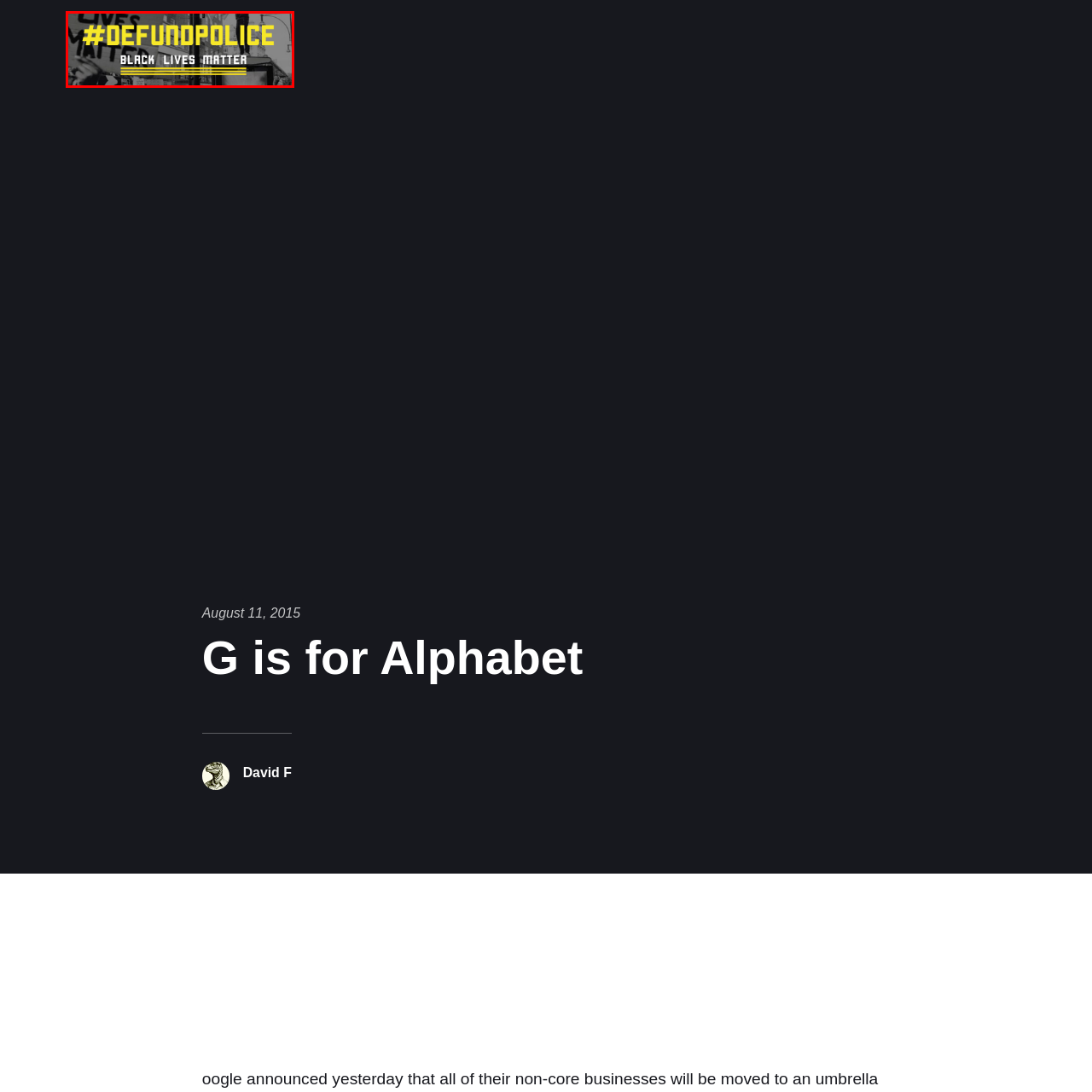What movement is advocated by the text 'BLACK LIVES MATTER'?
Analyze the image within the red frame and provide a concise answer using only one word or a short phrase.

Racial justice and equality